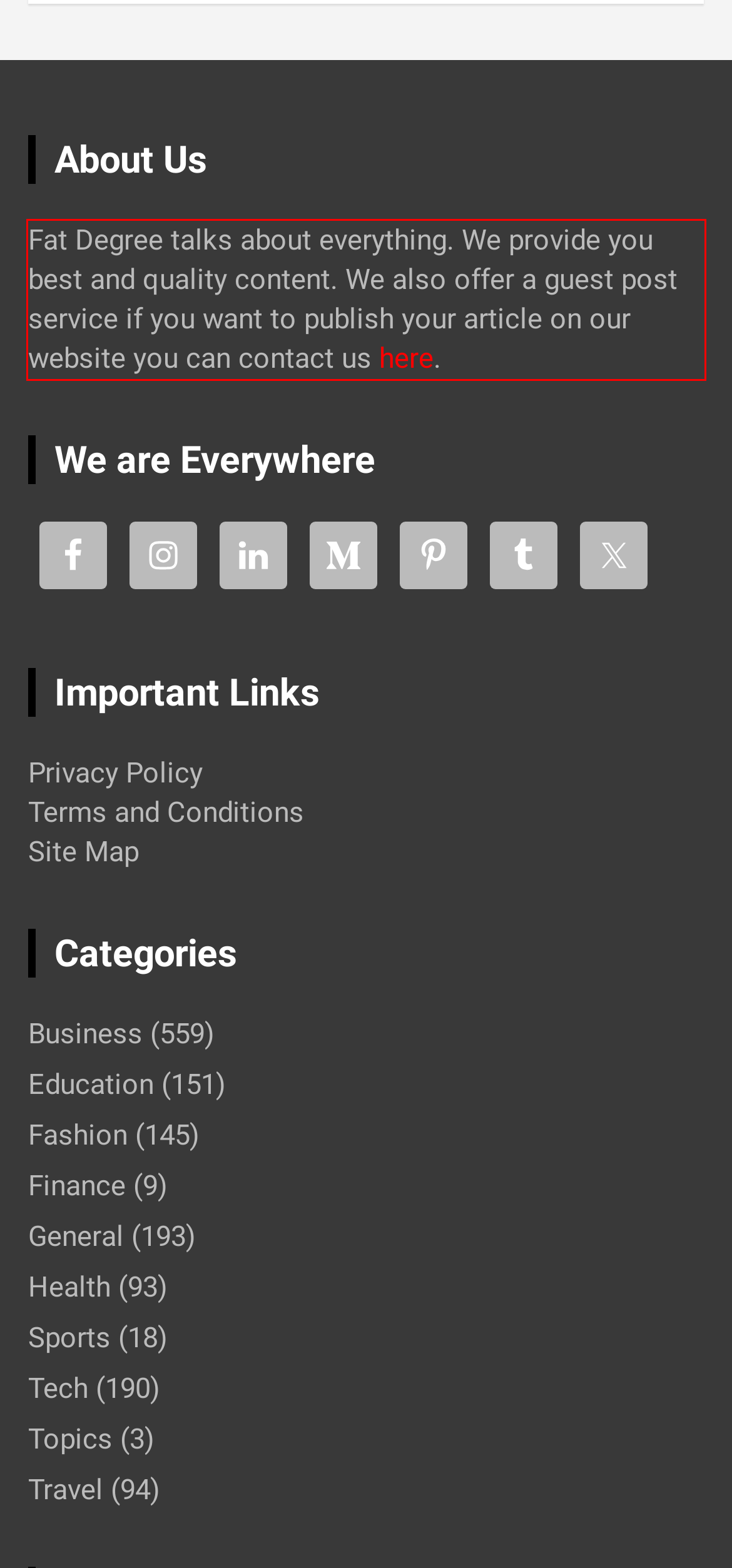Look at the provided screenshot of the webpage and perform OCR on the text within the red bounding box.

Fat Degree talks about everything. We provide you best and quality content. We also offer a guest post service if you want to publish your article on our website you can contact us here.